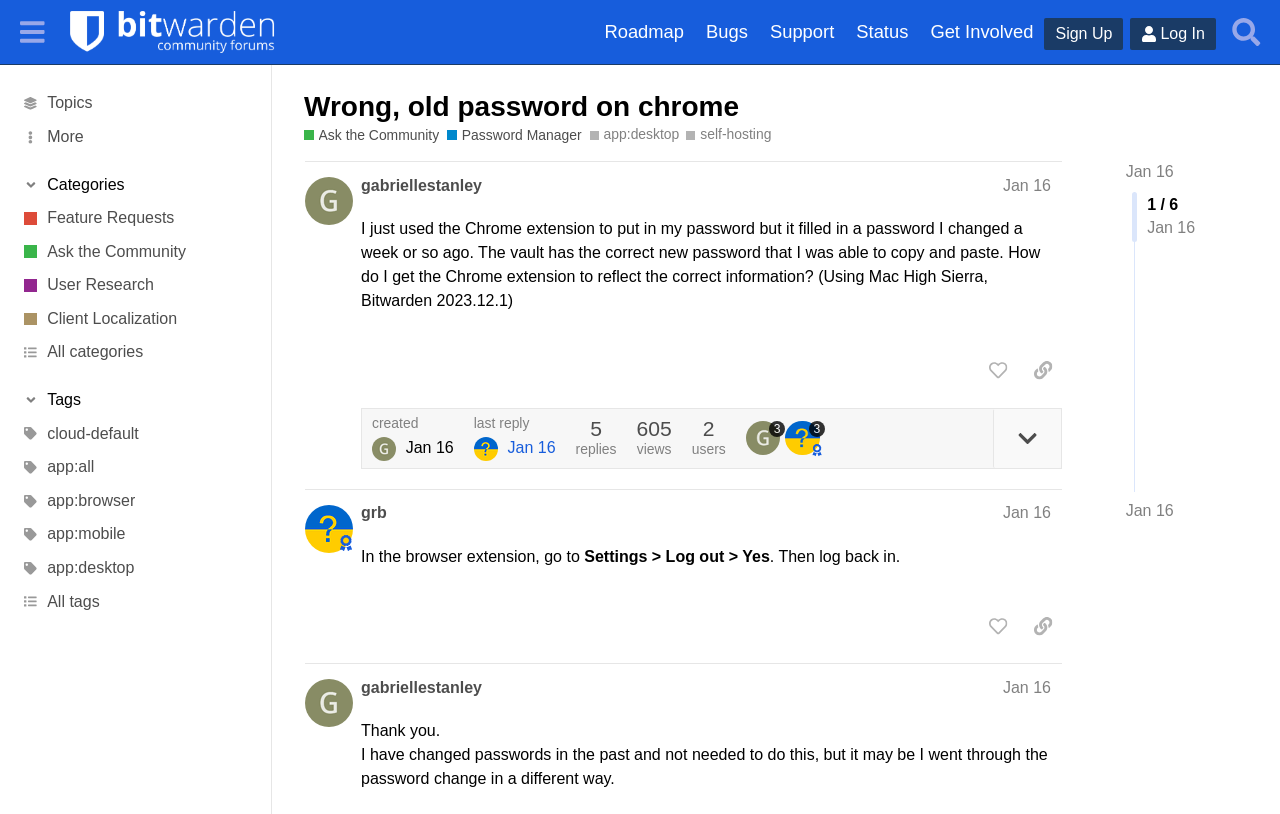Given the element description Accept, predict the bounding box coordinates for the UI element in the webpage screenshot. The format should be (top-left x, top-left y, bottom-right x, bottom-right y), and the values should be between 0 and 1.

None